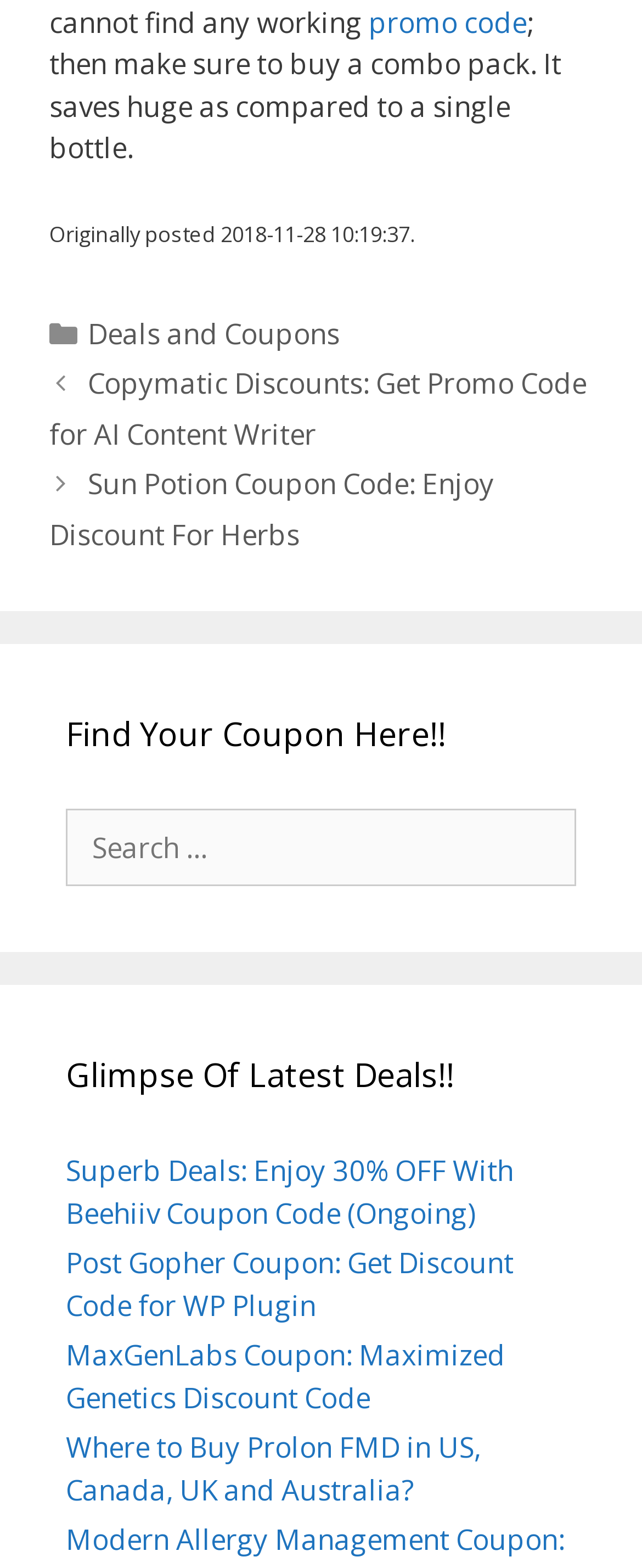Refer to the image and offer a detailed explanation in response to the question: What is the topic of the latest deals section?

The section 'Glimpse Of Latest Deals!!' contains links to various coupon codes and discounts, such as 'Superb Deals: Enjoy 30% OFF With Beehiiv Coupon Code (Ongoing)' and 'Post Gopher Coupon: Get Discount Code for WP Plugin'.